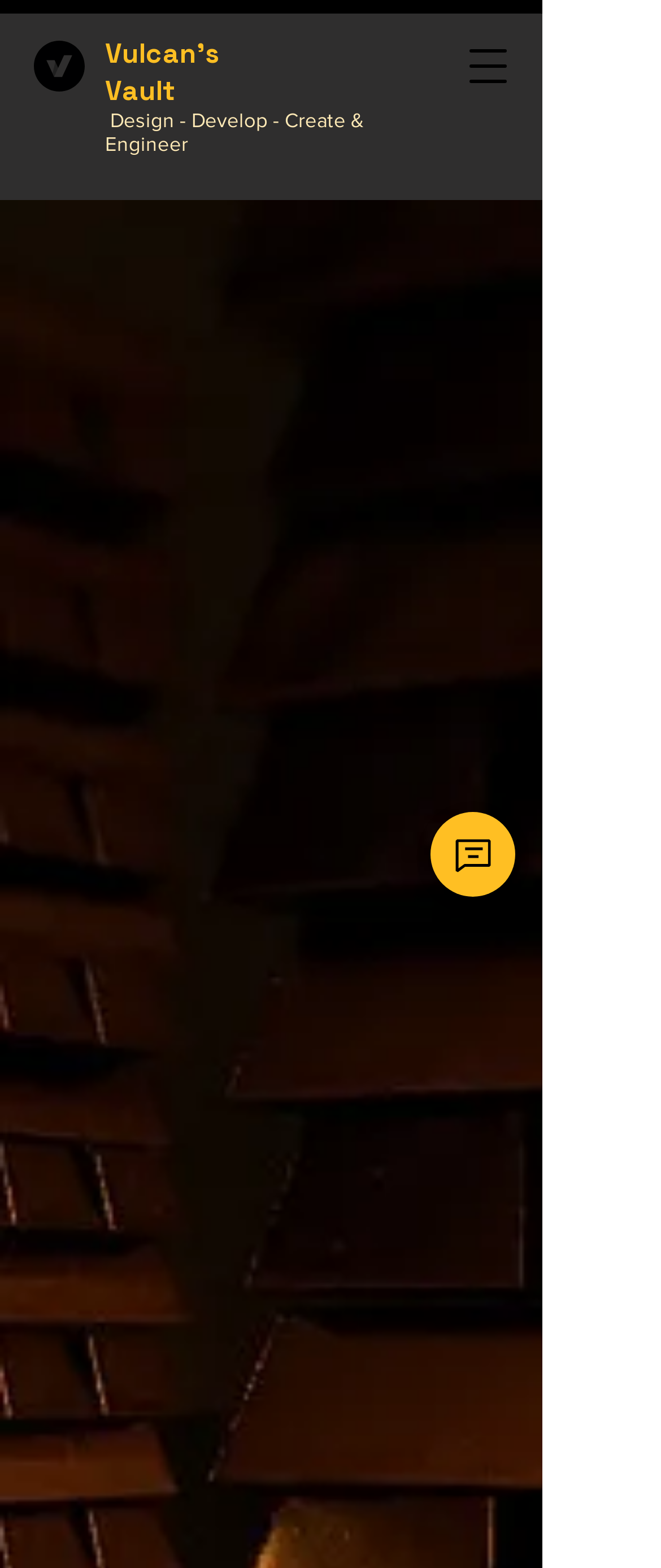Provide the bounding box coordinates in the format (top-left x, top-left y, bottom-right x, bottom-right y). All values are floating point numbers between 0 and 1. Determine the bounding box coordinate of the UI element described as: Chat

[0.651, 0.518, 0.779, 0.572]